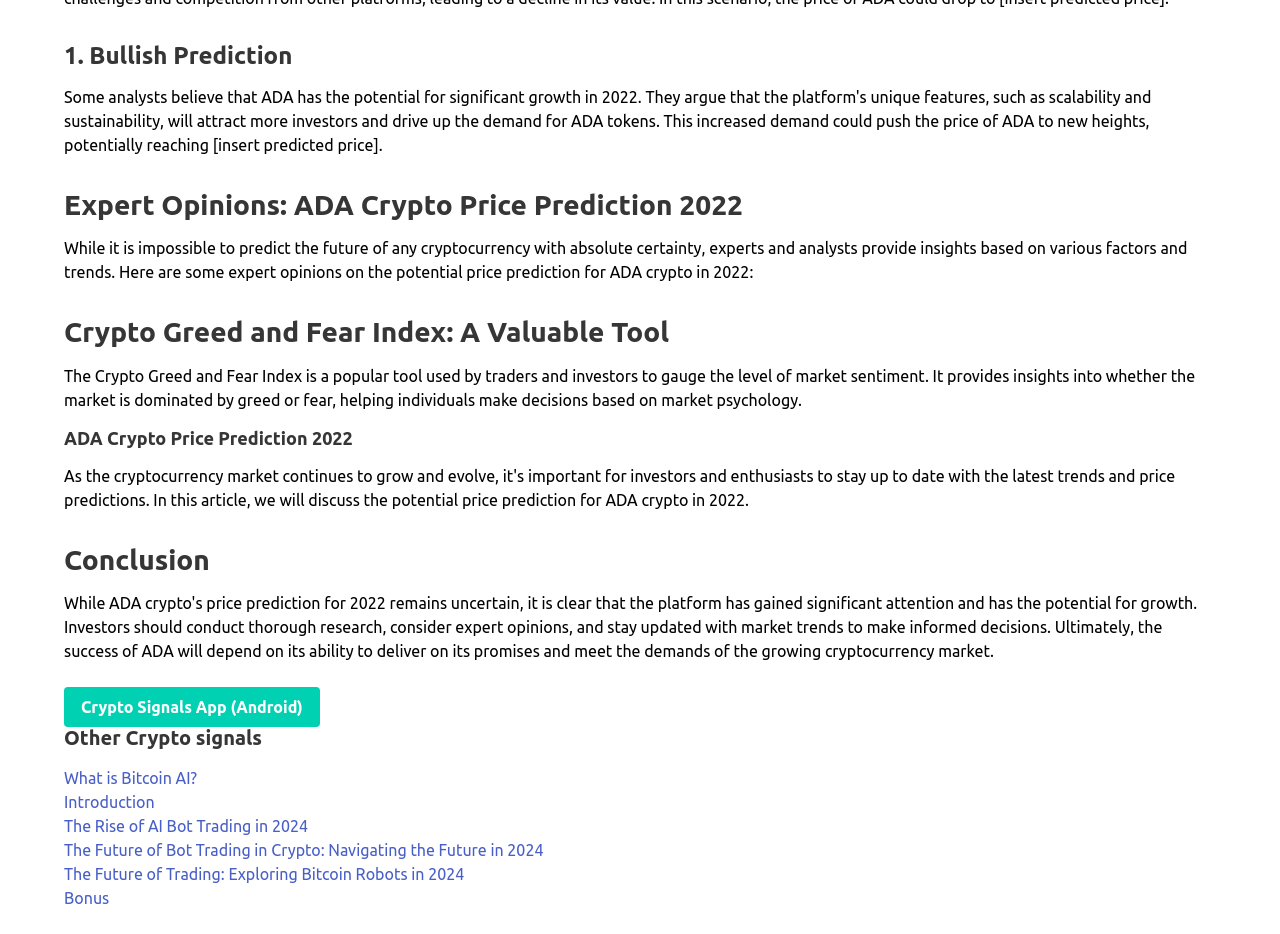What type of signals is the Crypto Signals App for?
Please provide a comprehensive answer based on the details in the screenshot.

The type of signals the Crypto Signals App is for can be determined by looking at the link 'Crypto Signals App (Android)'. The fact that it specifies 'Android' suggests that the app is for Android devices, and therefore the signals are likely related to cryptocurrency trading on Android devices.